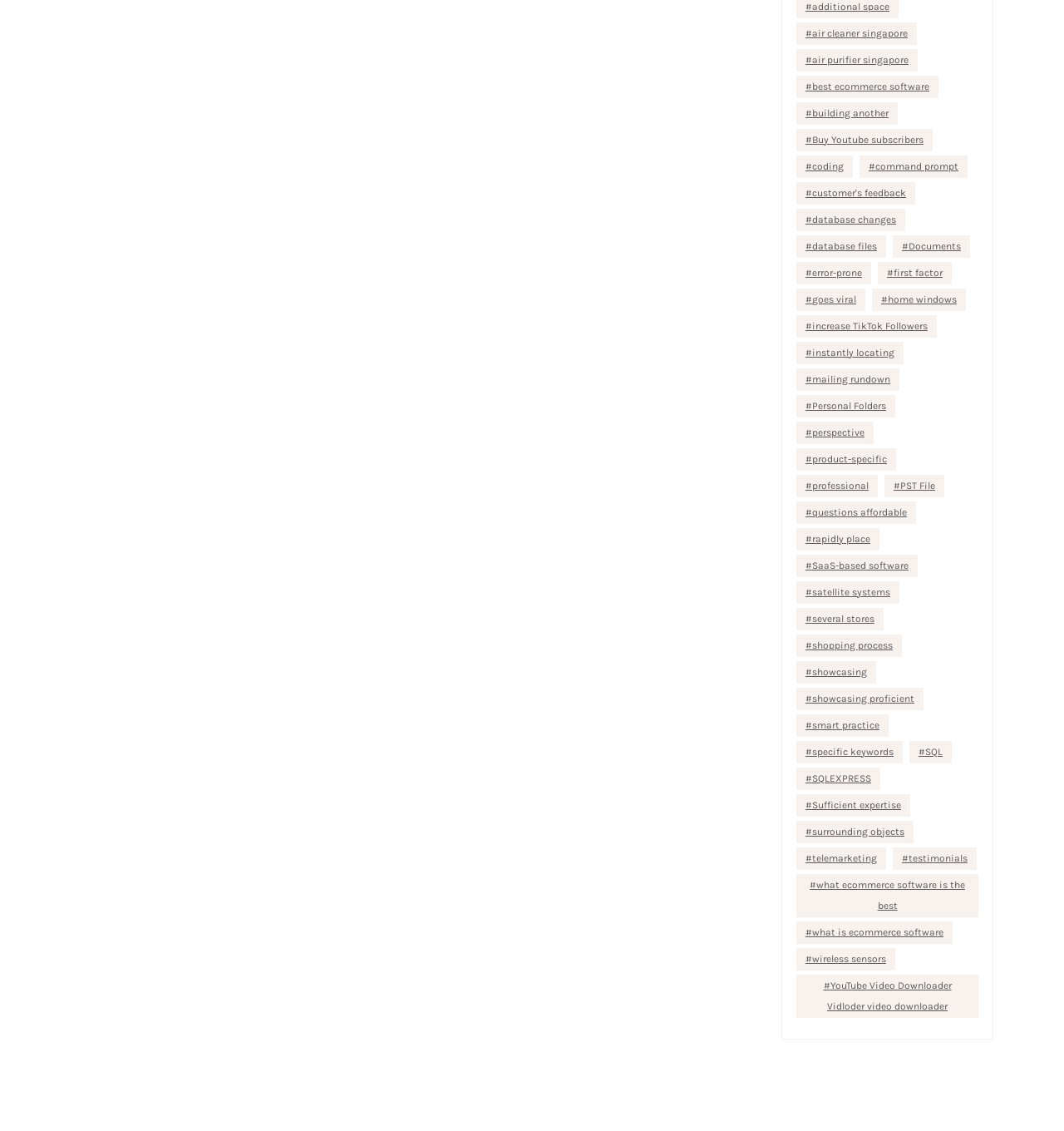What is the last link on the webpage?
Answer the question based on the image using a single word or a brief phrase.

YouTube Video Downloader Vidloder video downloader